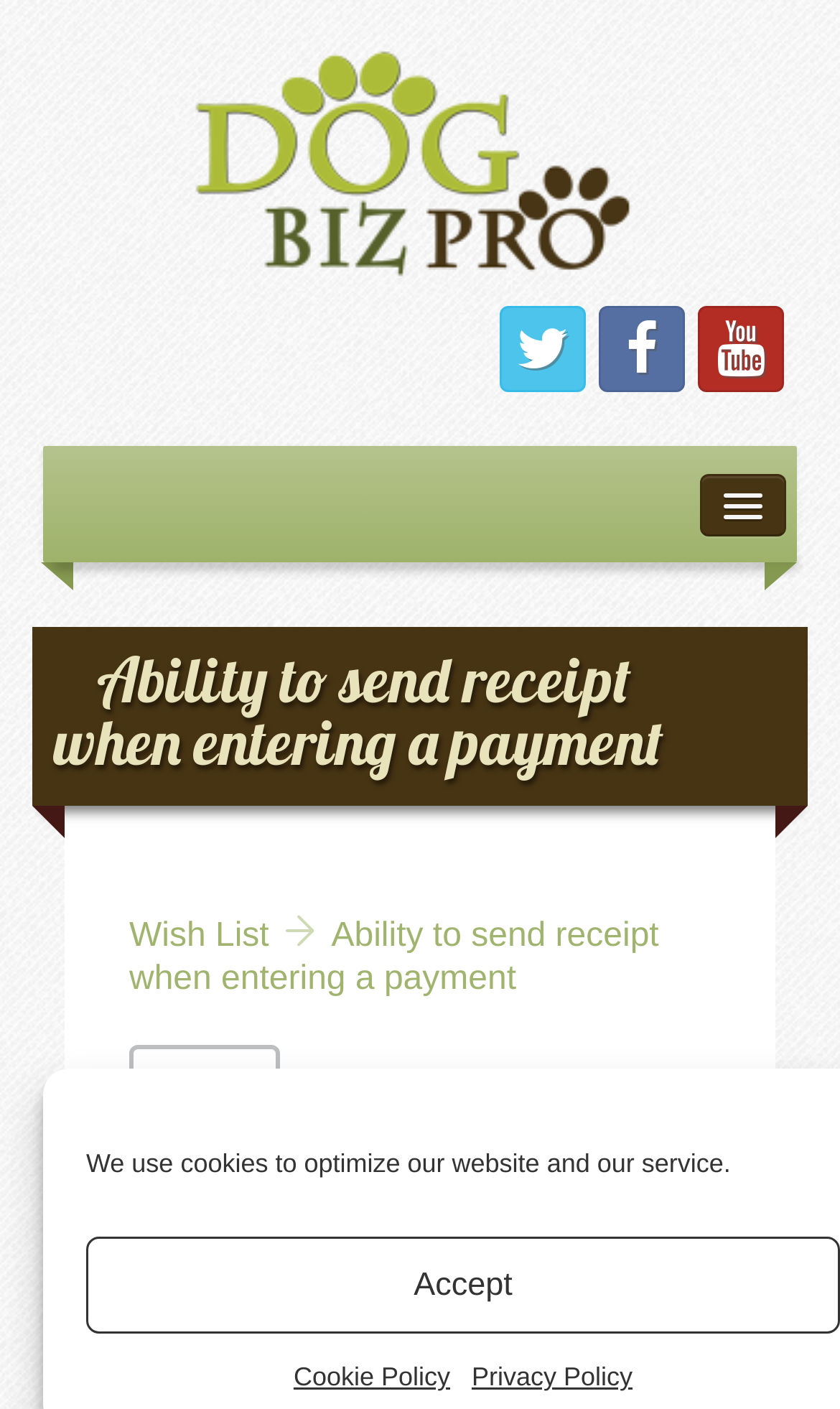Please find the bounding box coordinates of the clickable region needed to complete the following instruction: "Subscribe". The bounding box coordinates must consist of four float numbers between 0 and 1, i.e., [left, top, right, bottom].

None